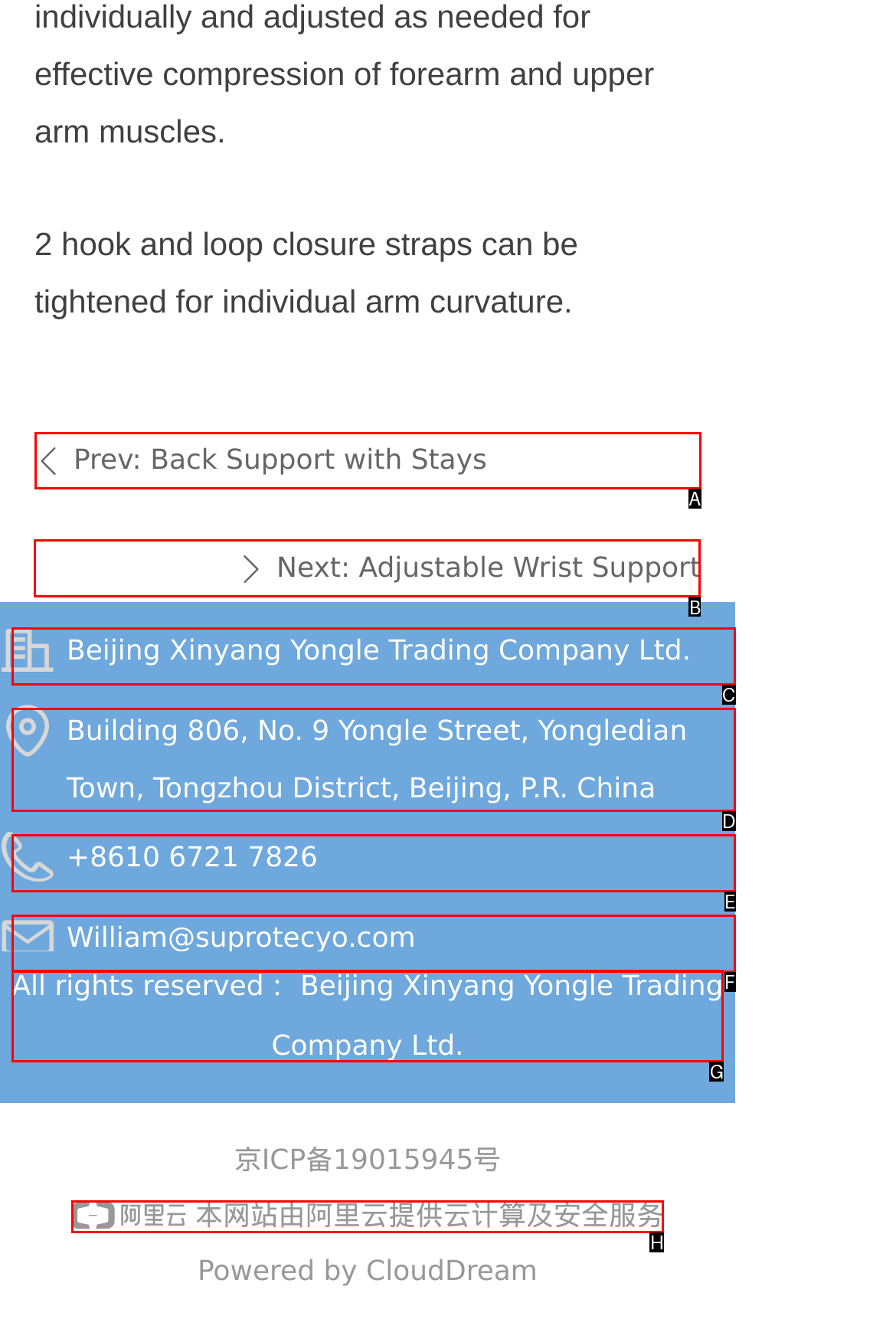What is the letter of the UI element you should click to Go to next page? Provide the letter directly.

B